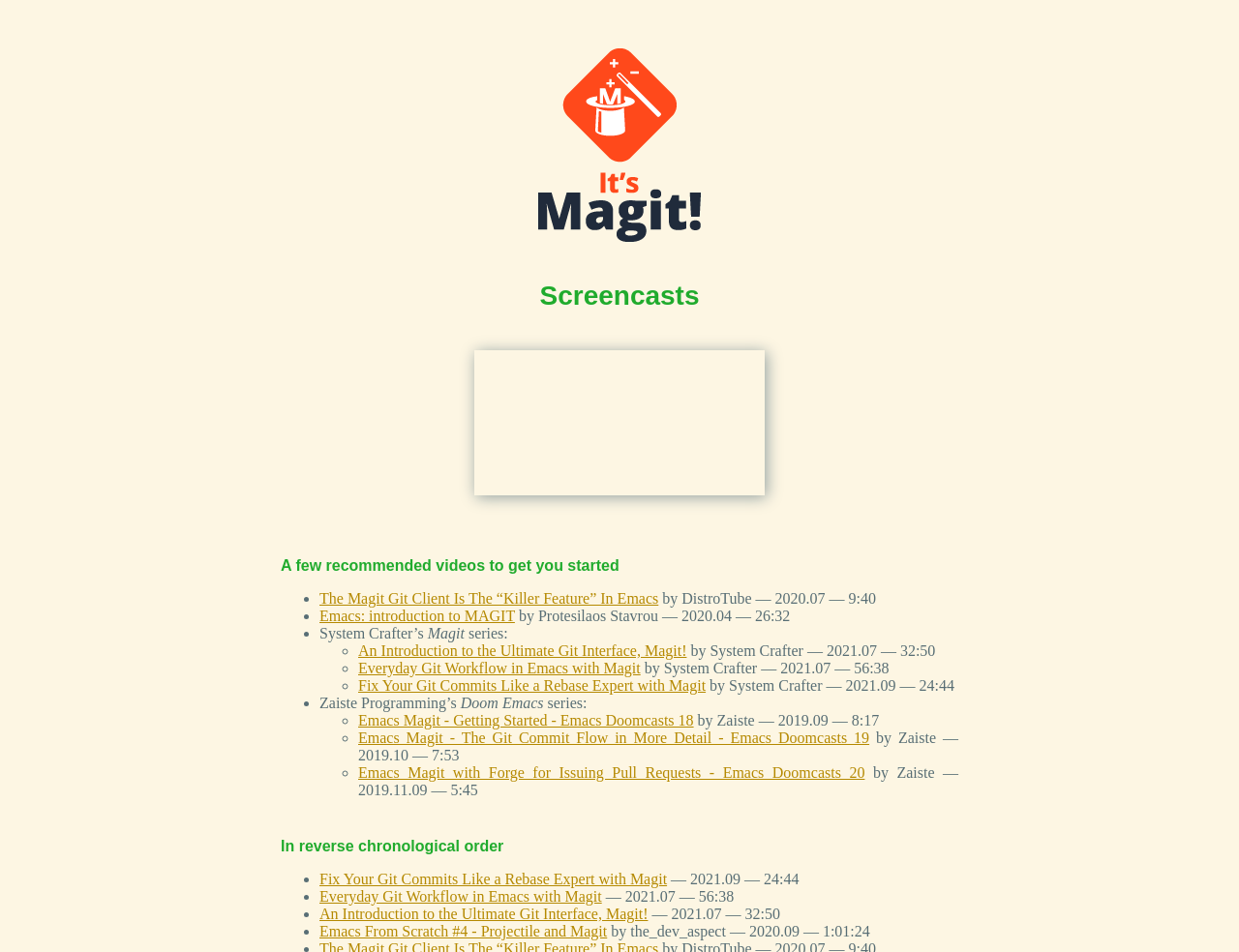Provide the bounding box coordinates of the section that needs to be clicked to accomplish the following instruction: "Learn about artificial grass installation."

None